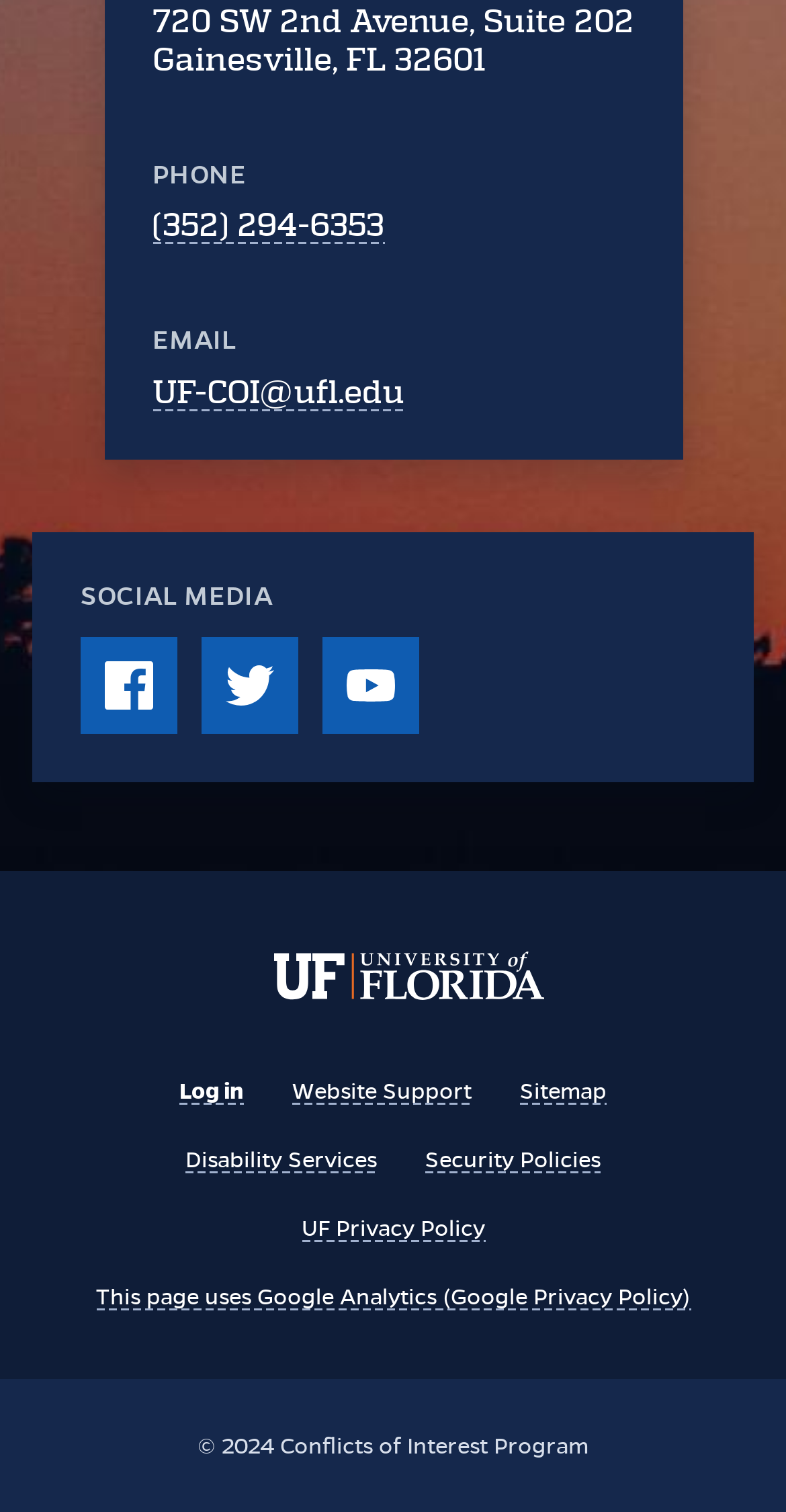Using the element description: "Disability Services", determine the bounding box coordinates. The coordinates should be in the format [left, top, right, bottom], with values between 0 and 1.

[0.236, 0.758, 0.479, 0.776]